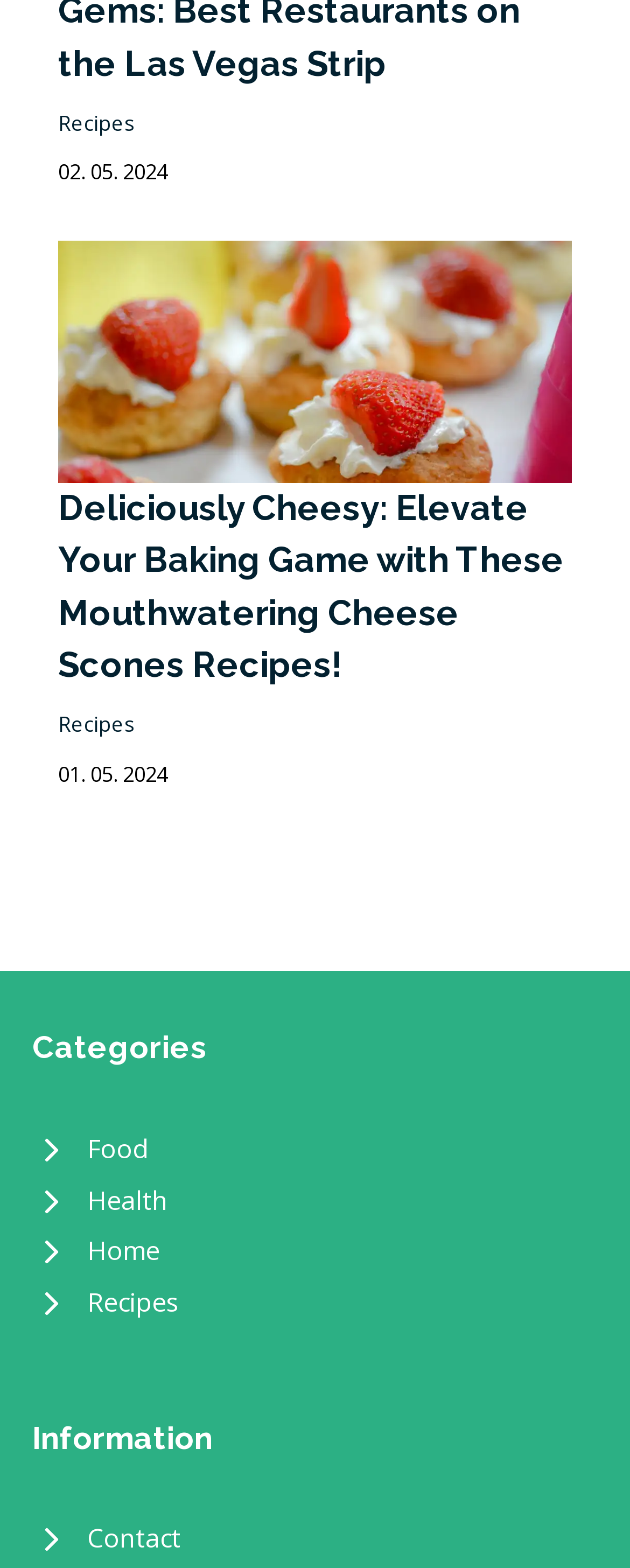Answer with a single word or phrase: 
What is the text of the link below the image 'Cheese Scones Recipes'?

Recipes